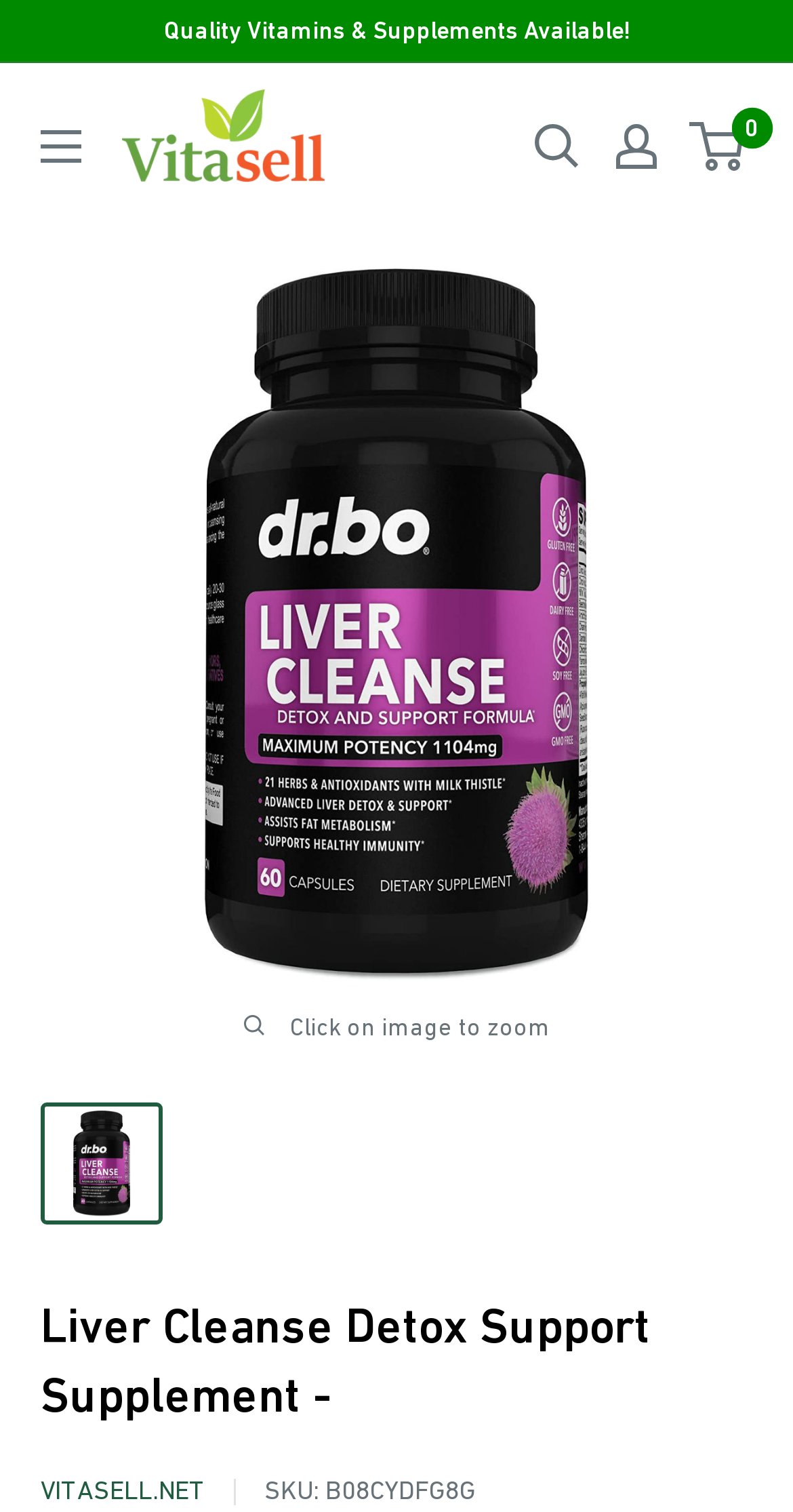What is the function of the link with the text 'Open search'?
Examine the image closely and answer the question with as much detail as possible.

I found the answer by looking at the link element with the text 'Open search' and its property 'expanded' which indicates that it controls a search function.